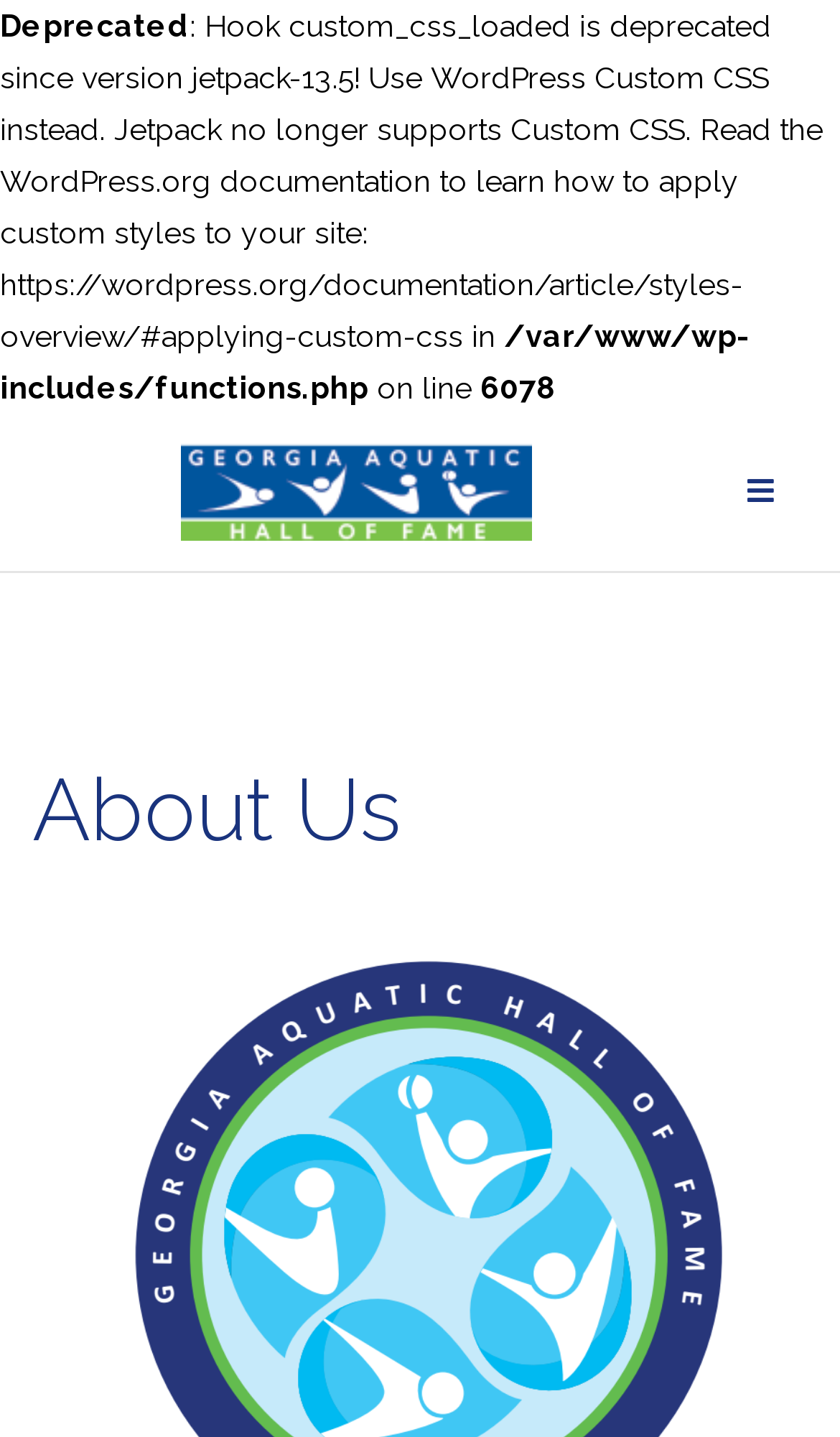What is the name of the hall of fame?
Please give a detailed answer to the question using the information shown in the image.

I found the answer by looking at the link element with the text 'Georgia Aquatic Hall of Fame' and the image element with the same text, which suggests that it is the name of the hall of fame.